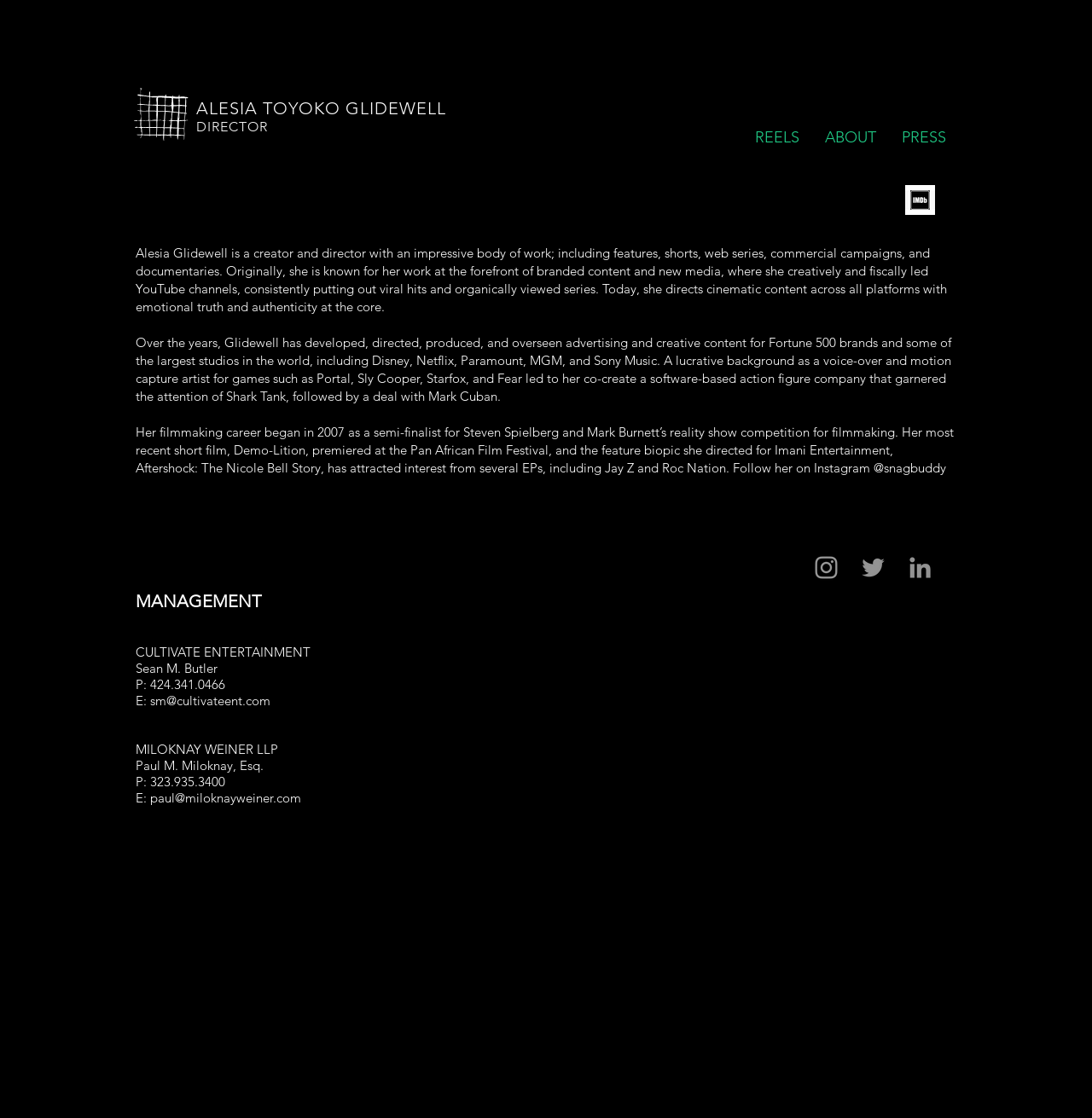Describe every aspect of the webpage comprehensively.

This webpage is about Alesia Toyoko Glidewell, a freelance director. At the top, there are two links on the left and a heading that displays her name and profession. Below the heading, there is a navigation menu with links to "REELS", "ABOUT", and "PRESS" pages. 

To the right of the navigation menu, there is a social bar with a link to download an image. Below the navigation menu, there is a brief bio of Alesia Glidewell, describing her work experience and achievements in the film industry. 

Following the bio, there are three paragraphs of text that provide more details about her career, including her work with Fortune 500 brands, her experience as a voice-over and motion capture artist, and her filmmaking career. 

Below these paragraphs, there is another social bar with links to her profiles on IMDb, Instagram, Twitter, and LinkedIn. 

The webpage also displays Alesia Glidewell's management and legal representation information, including the names and contact details of her representatives at Cultivate Entertainment and Miloknay Weiner LLP.